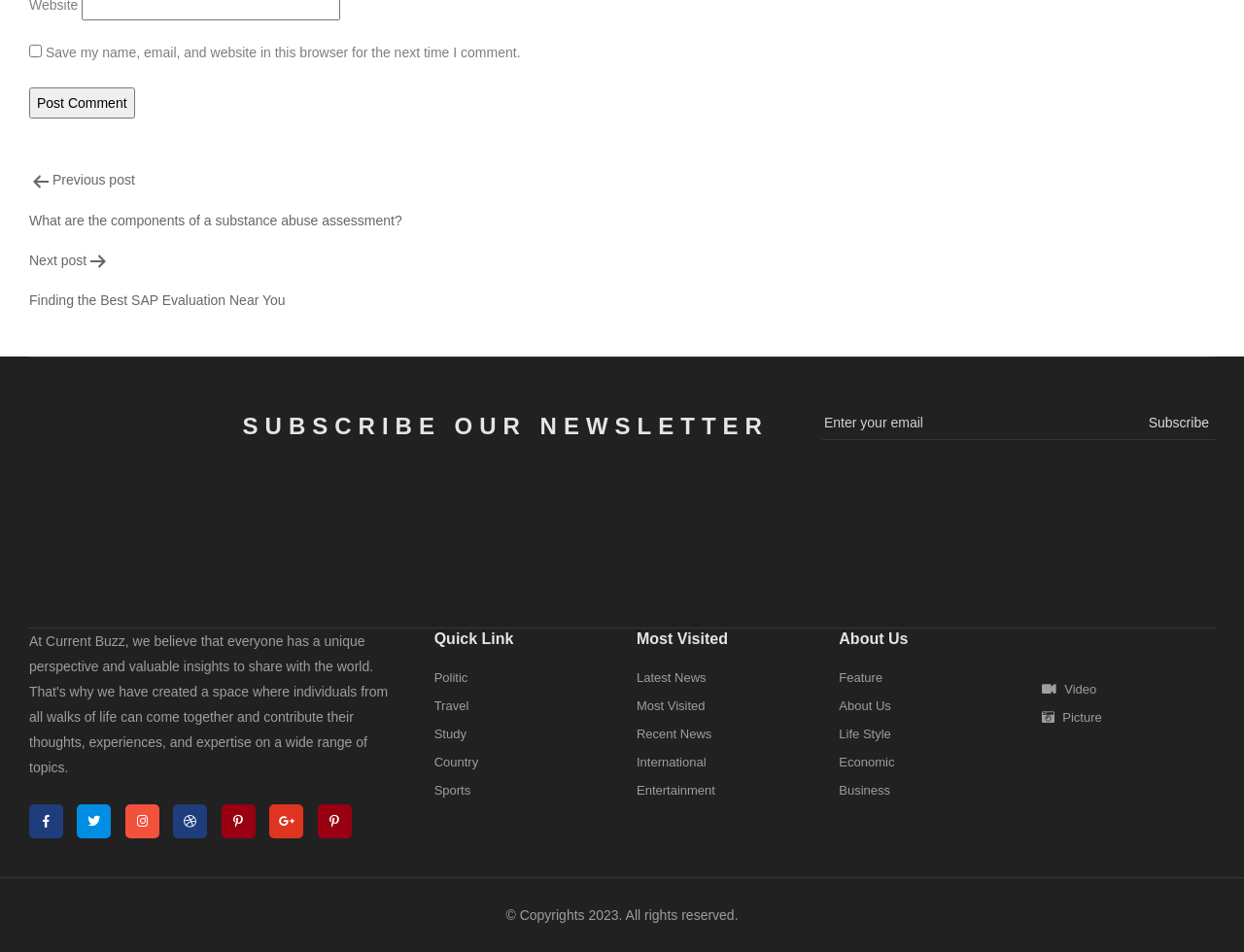Identify the bounding box for the described UI element: "Most Visited".

[0.512, 0.733, 0.567, 0.749]